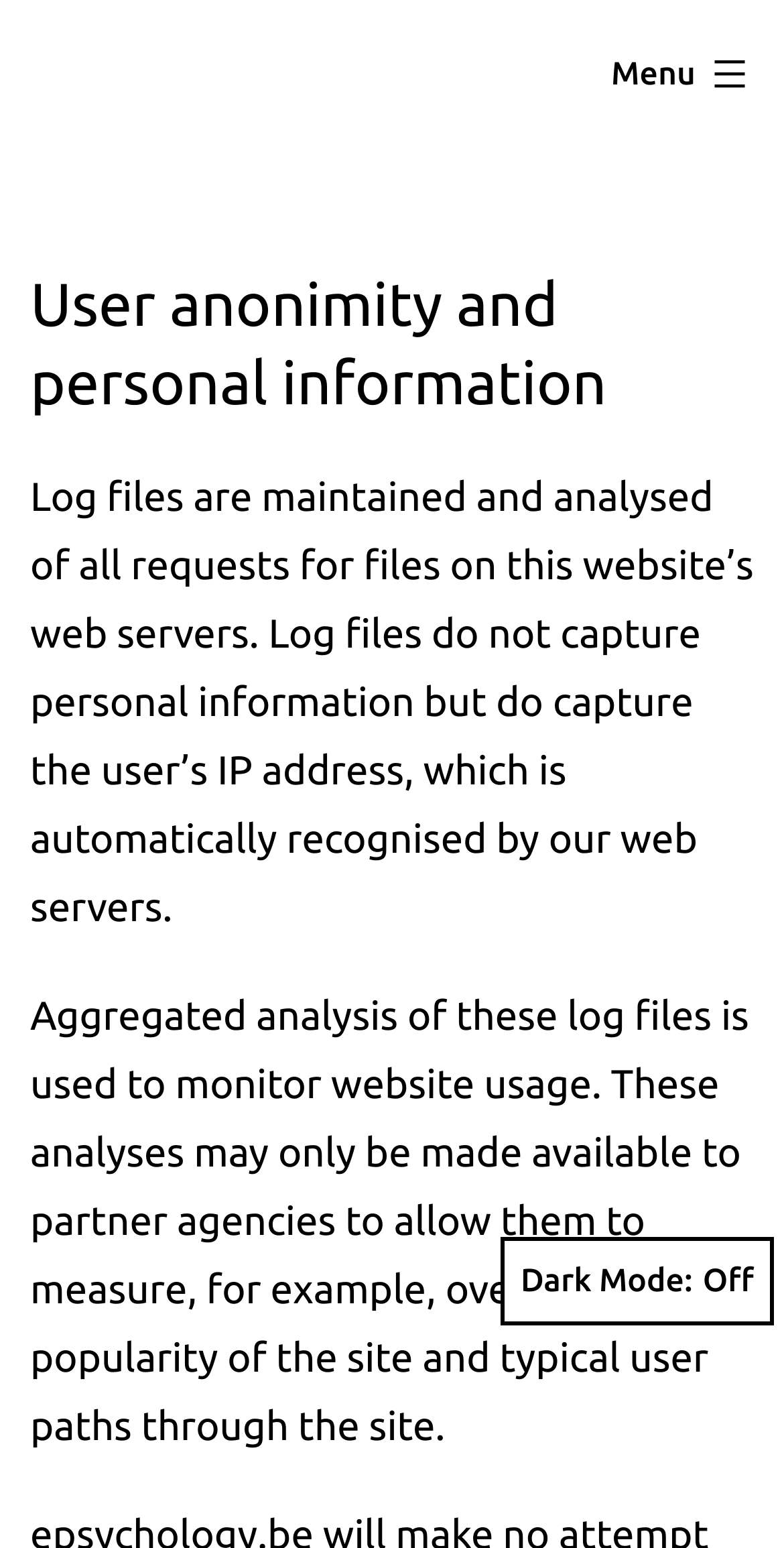Provide the bounding box coordinates of the HTML element described by the text: "Dark Mode:".

[0.638, 0.799, 0.987, 0.856]